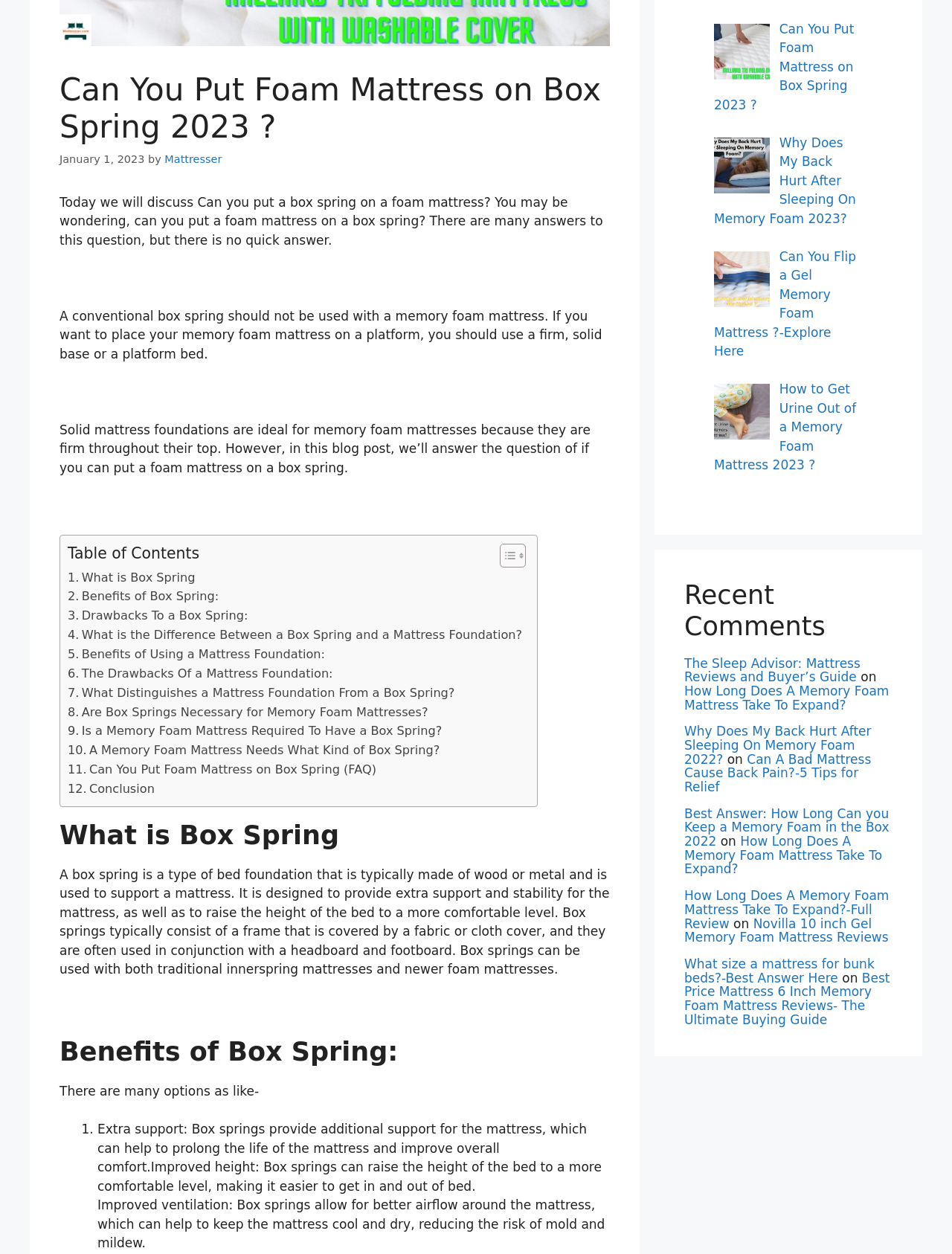From the webpage screenshot, identify the region described by Prevention. Provide the bounding box coordinates as (top-left x, top-left y, bottom-right x, bottom-right y), with each value being a floating point number between 0 and 1.

None